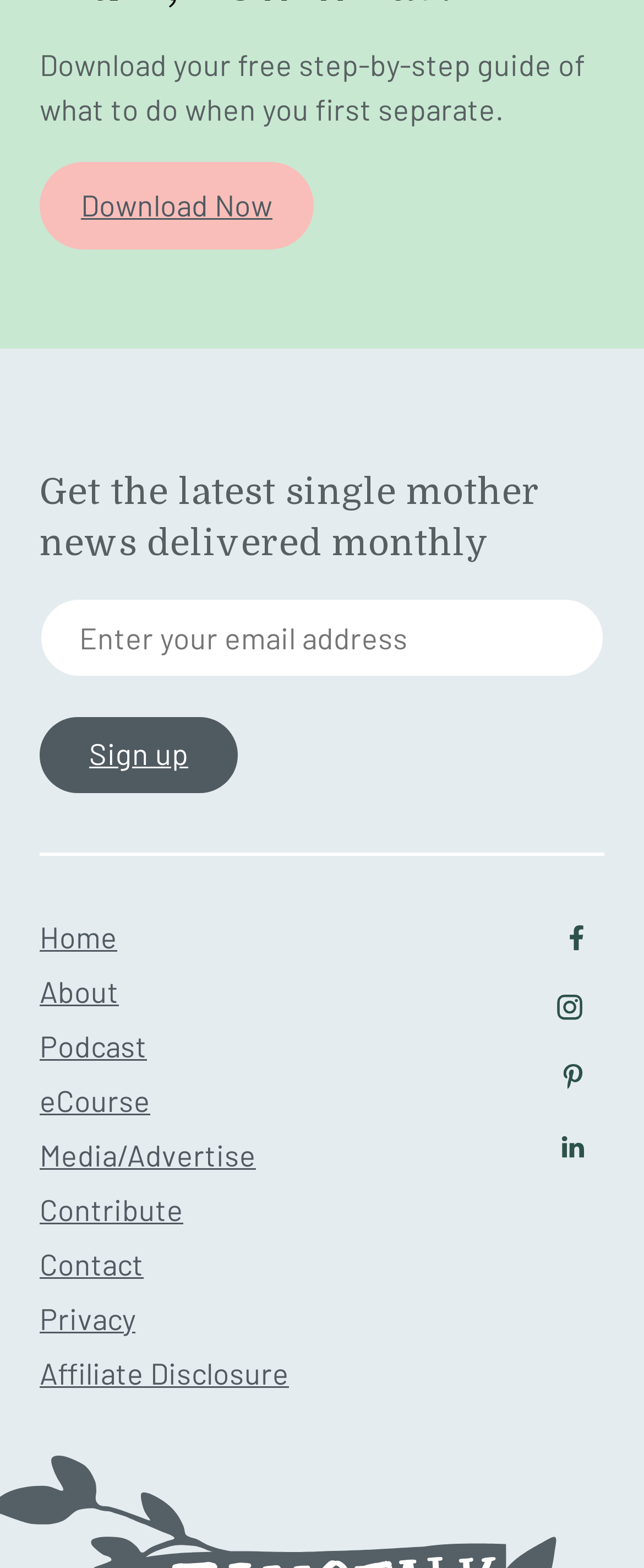Respond to the question below with a single word or phrase: What is the free guide about?

separation